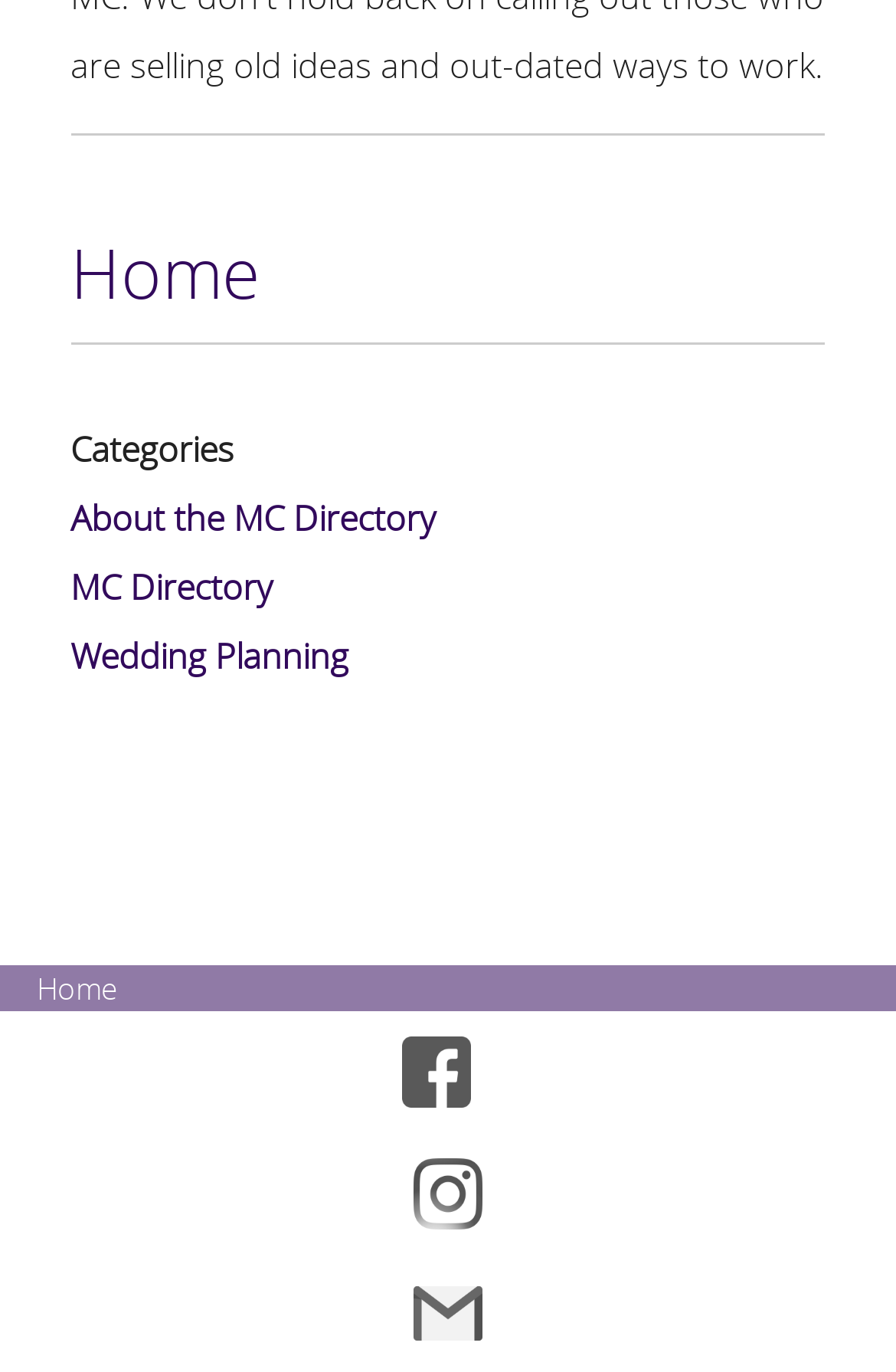Find the bounding box coordinates of the element's region that should be clicked in order to follow the given instruction: "plan a wedding". The coordinates should consist of four float numbers between 0 and 1, i.e., [left, top, right, bottom].

[0.078, 0.46, 0.389, 0.494]